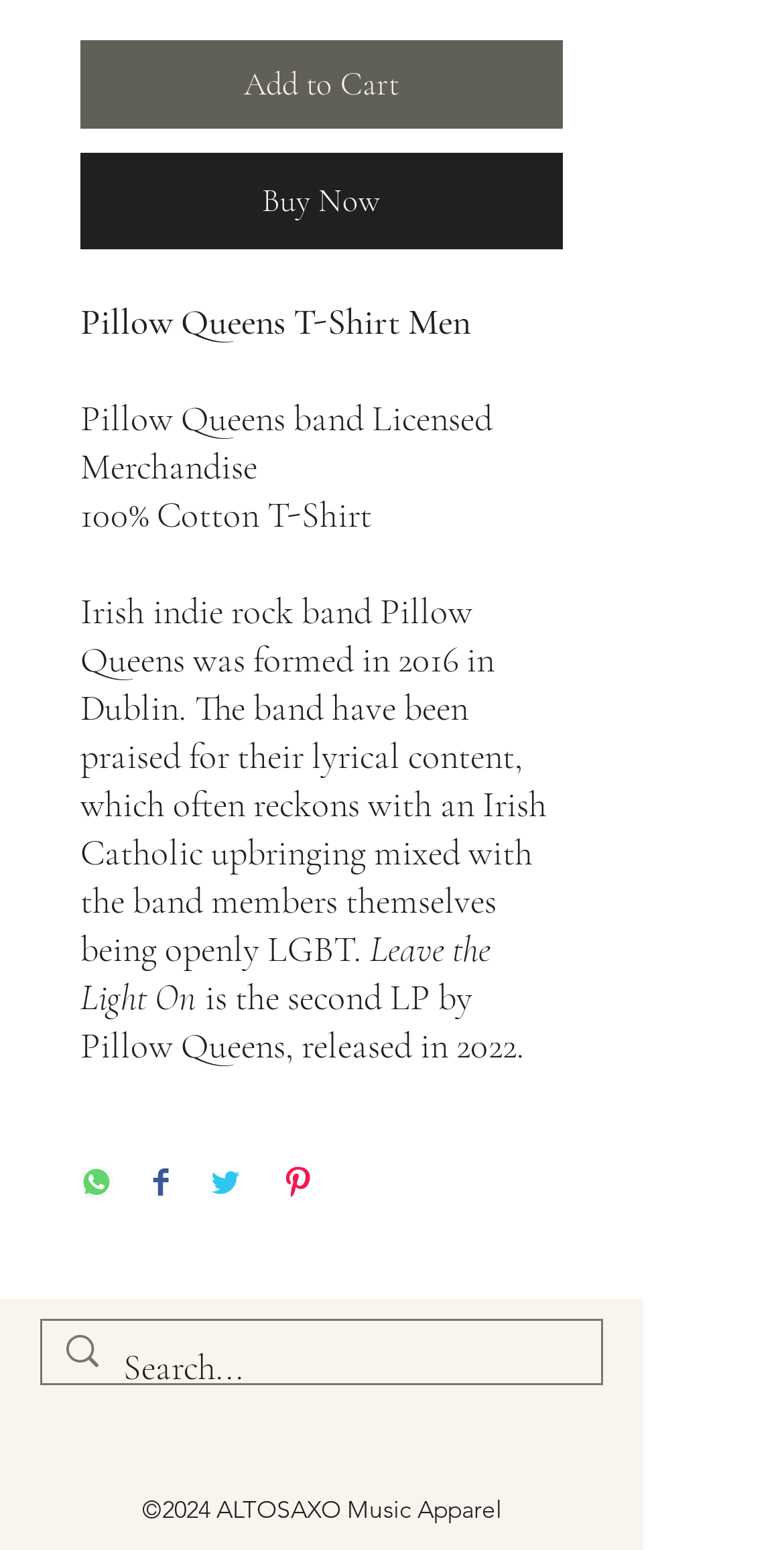Please identify the bounding box coordinates of the area I need to click to accomplish the following instruction: "Share on WhatsApp".

[0.103, 0.752, 0.144, 0.776]